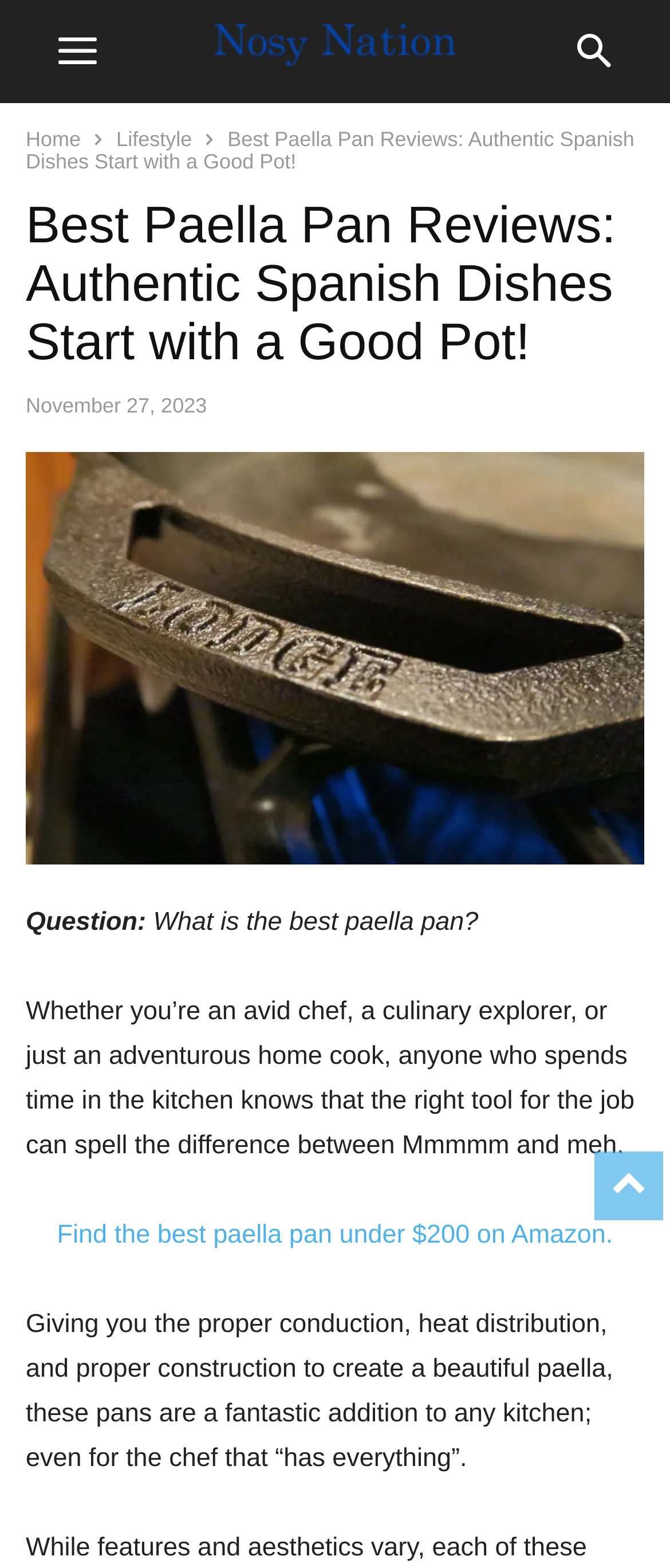Identify the bounding box for the UI element described as: "Lifestyle". The coordinates should be four float numbers between 0 and 1, i.e., [left, top, right, bottom].

[0.174, 0.081, 0.286, 0.096]